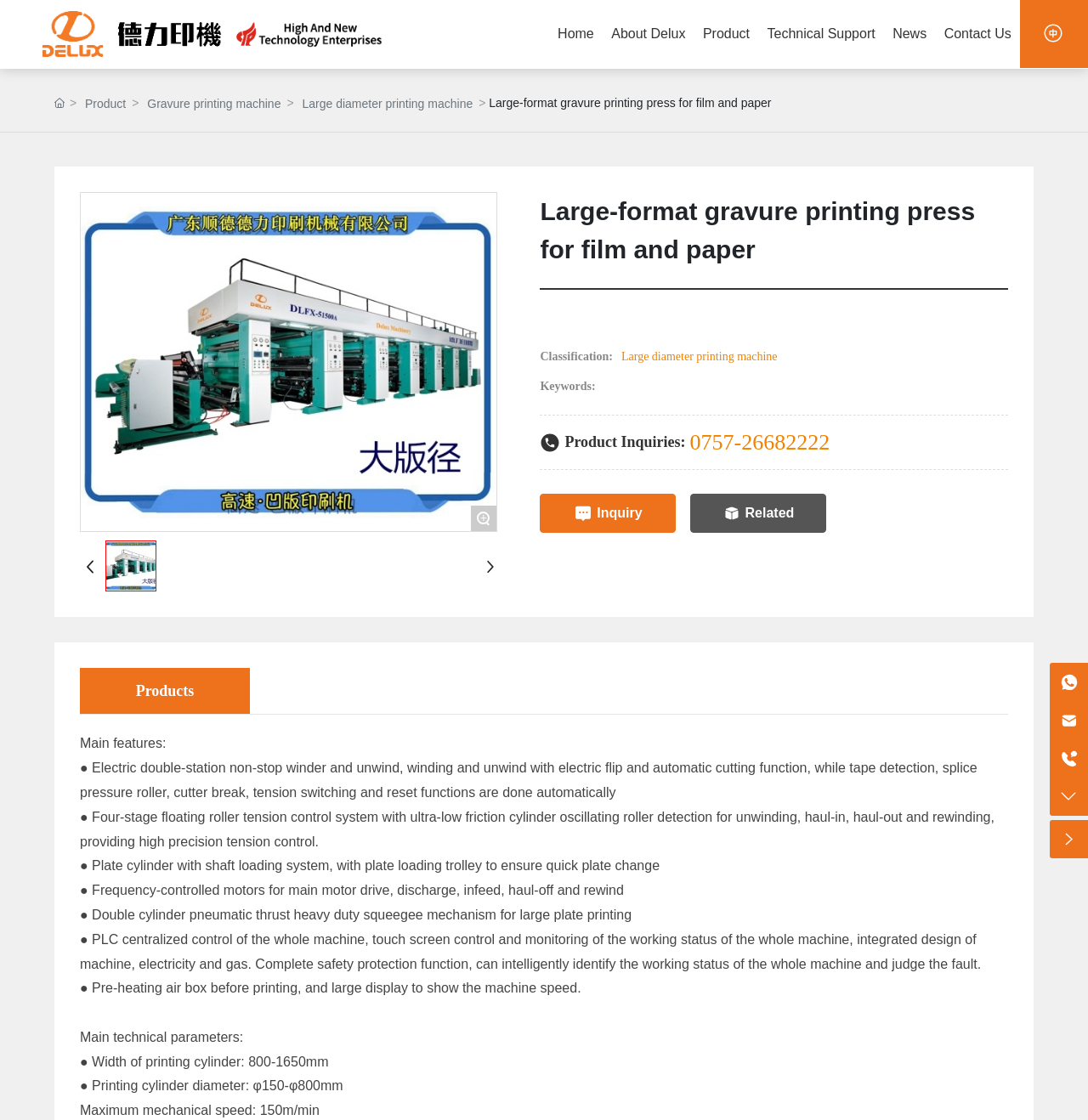Predict the bounding box of the UI element based on the description: "Large diameter printing machine". The coordinates should be four float numbers between 0 and 1, formatted as [left, top, right, bottom].

[0.571, 0.312, 0.715, 0.324]